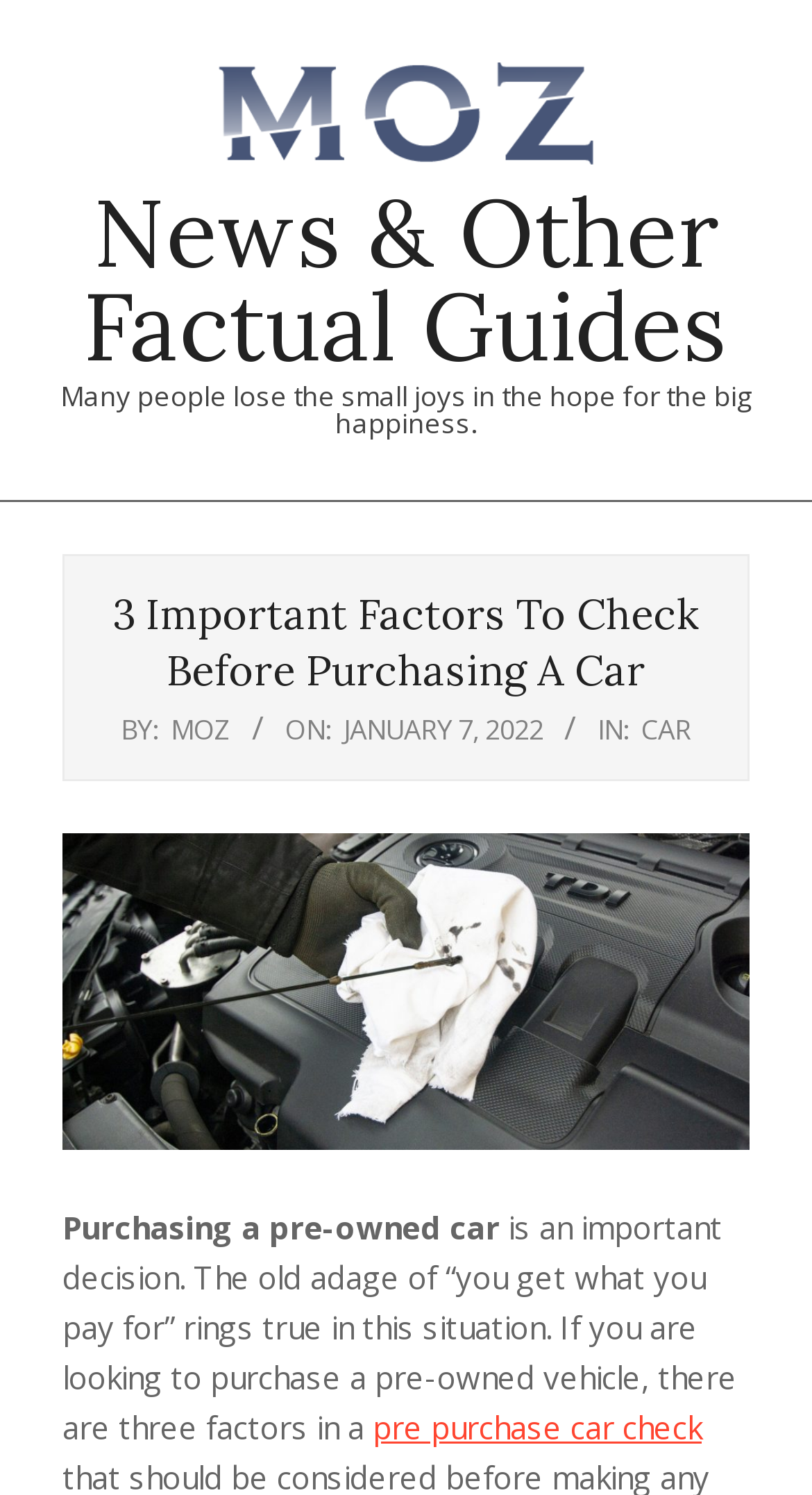Please provide a comprehensive response to the question below by analyzing the image: 
What is the category of the article?

The category of the article can be found by looking at the 'IN:' section, which is located below the main heading. The text 'IN:' is followed by a link 'CAR', which indicates the category of the article.